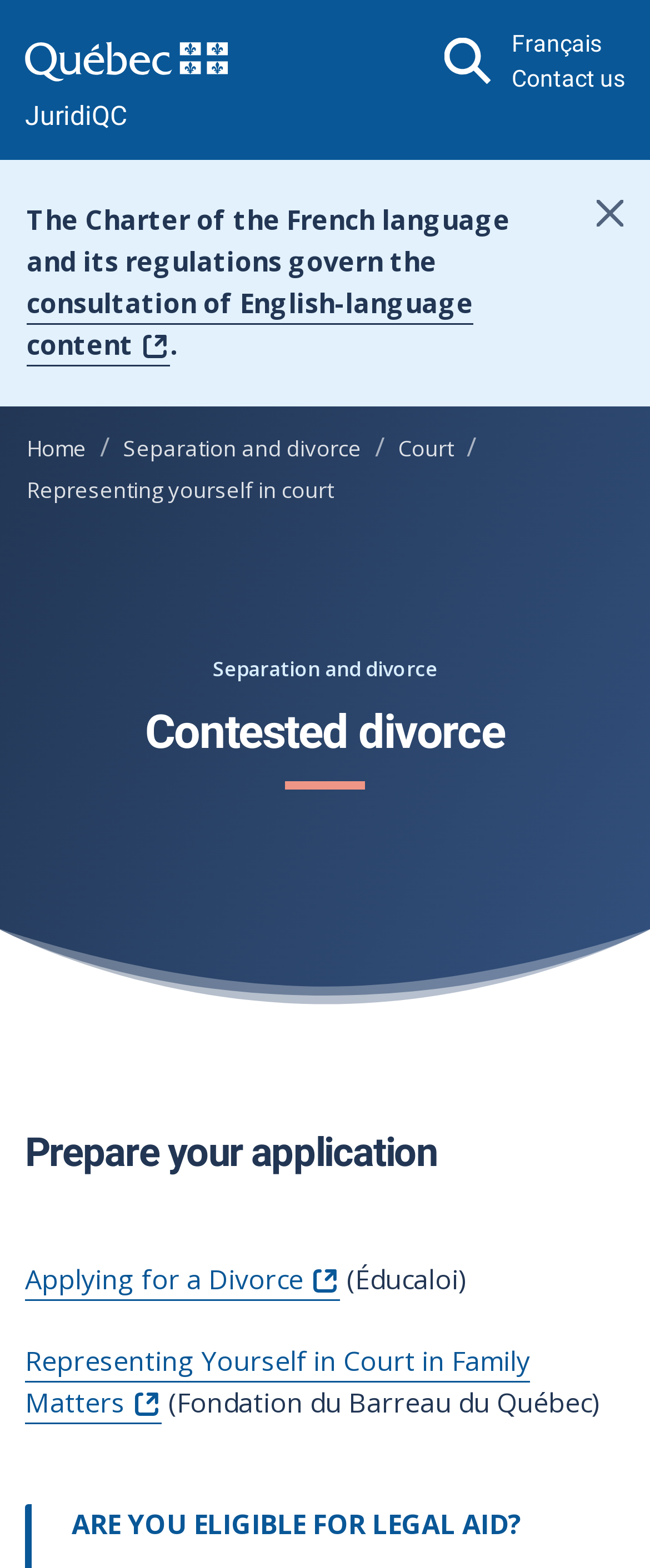Show me the bounding box coordinates of the clickable region to achieve the task as per the instruction: "Contact us".

[0.787, 0.039, 0.962, 0.062]